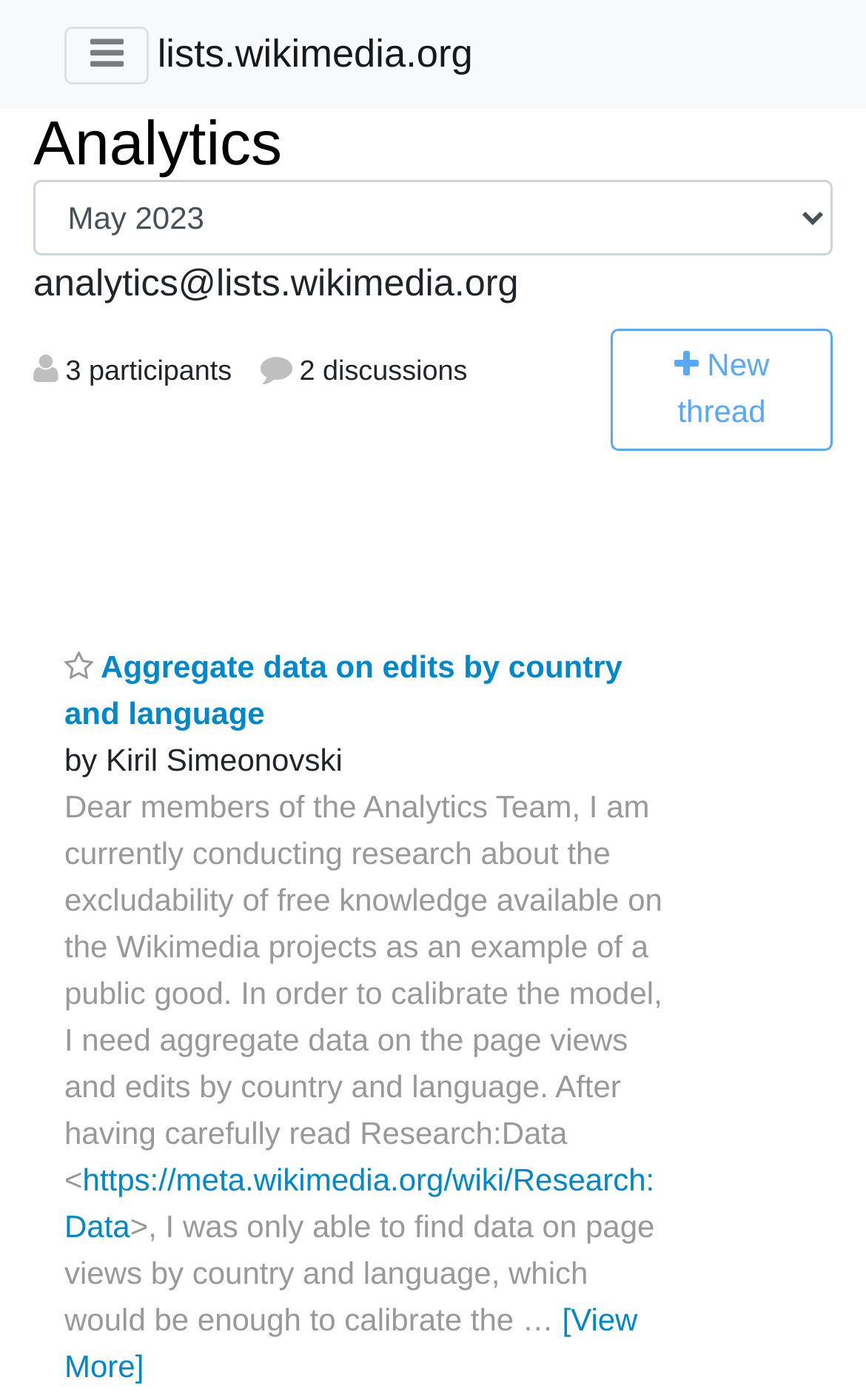Identify the bounding box coordinates of the region that needs to be clicked to carry out this instruction: "View Aggregate data on edits by country and language". Provide these coordinates as four float numbers ranging from 0 to 1, i.e., [left, top, right, bottom].

[0.074, 0.463, 0.719, 0.522]